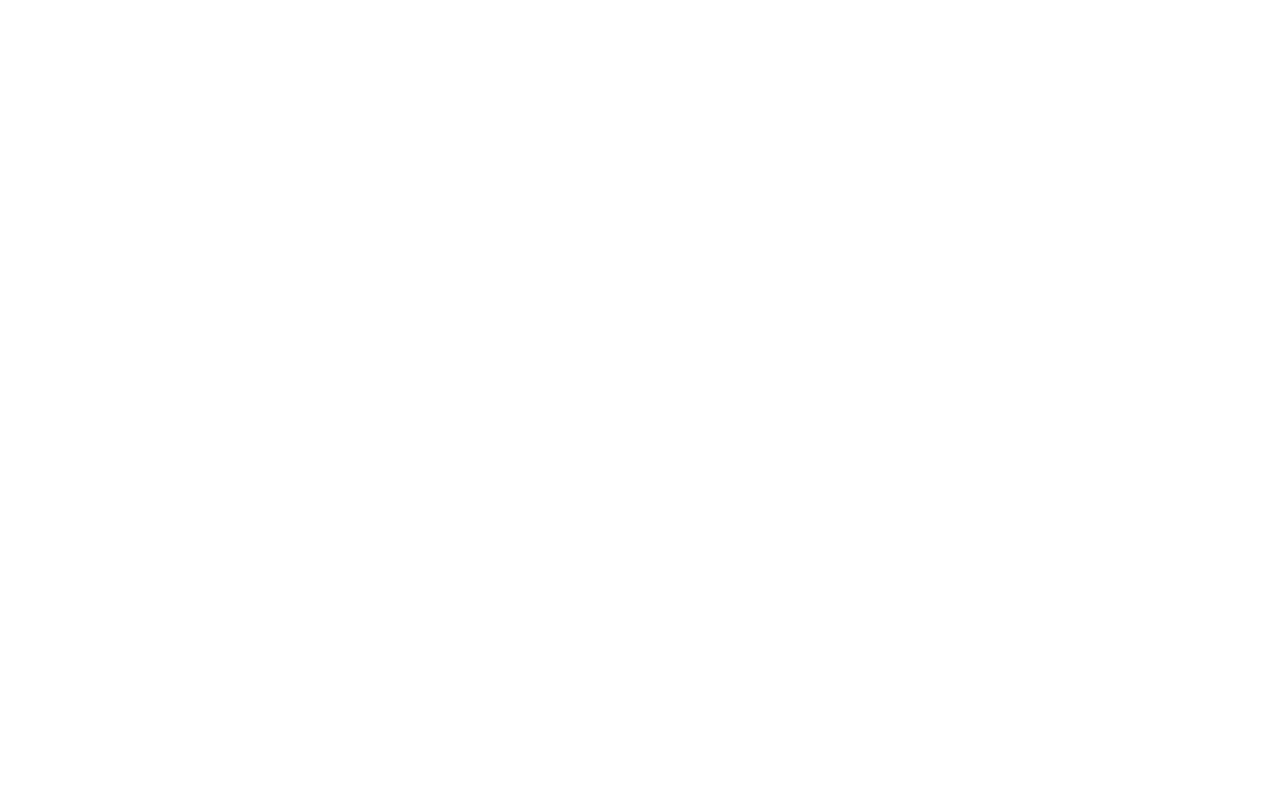By analyzing the image, answer the following question with a detailed response: What is the purpose of the textbox?

The textbox is labeled as 'Your E-Mail' and is required to subscribe to the newsletter, indicating that it is used to enter an email address.